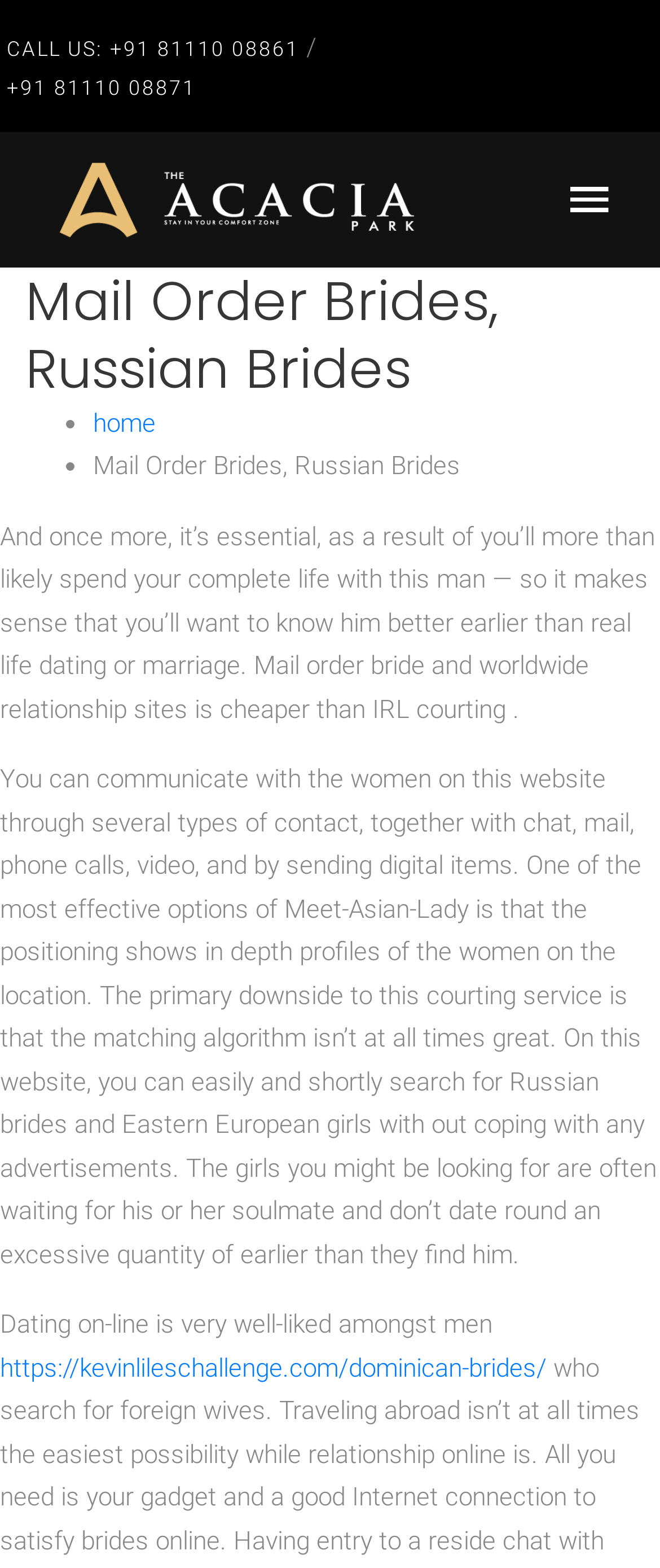Respond with a single word or phrase for the following question: 
What is the benefit of using the website?

cheaper than IRL dating